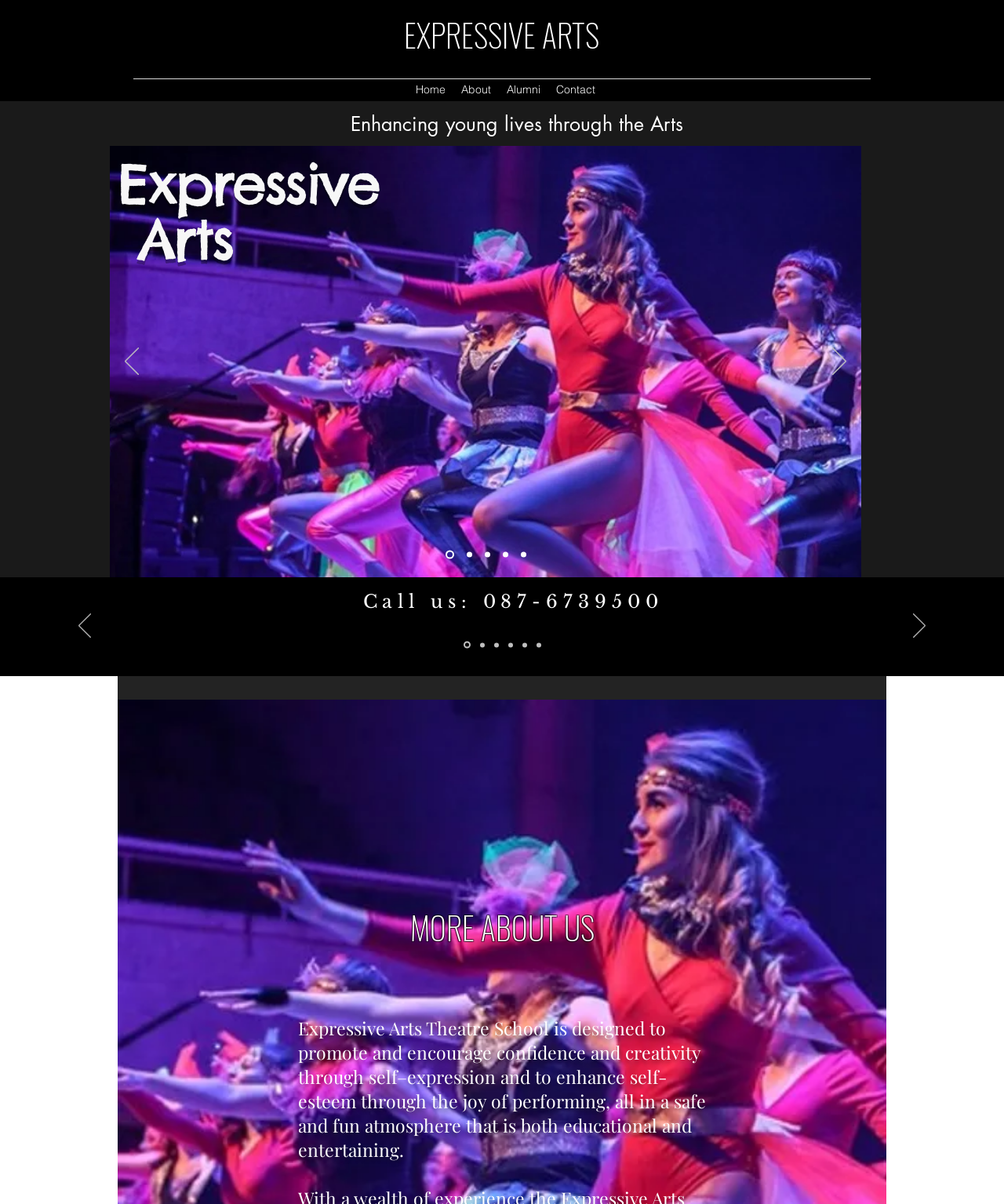What is the phone number to call?
Using the image as a reference, give a one-word or short phrase answer.

087-6739500